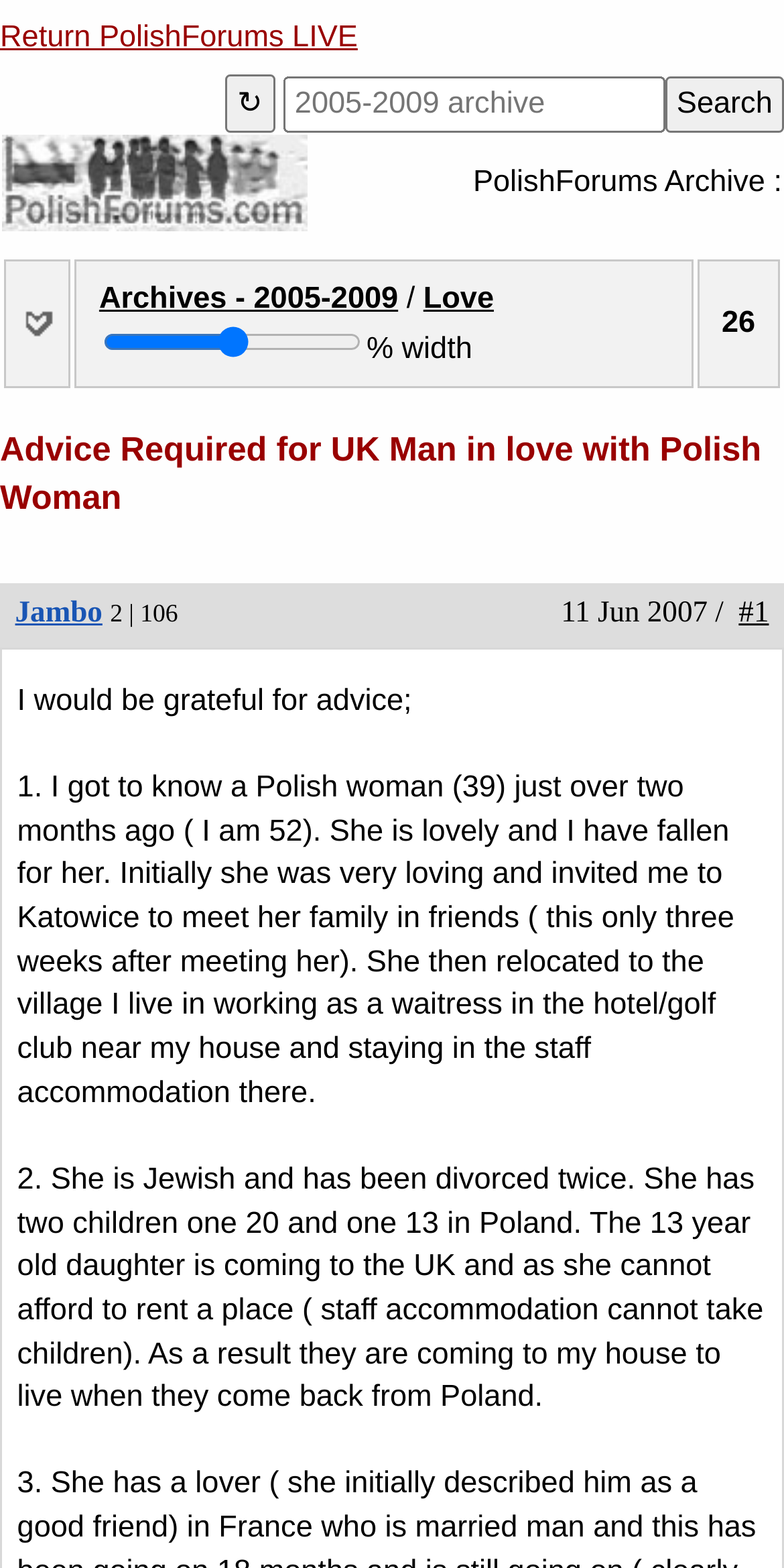Determine the primary headline of the webpage.

Advice Required for UK Man in love with Polish Woman